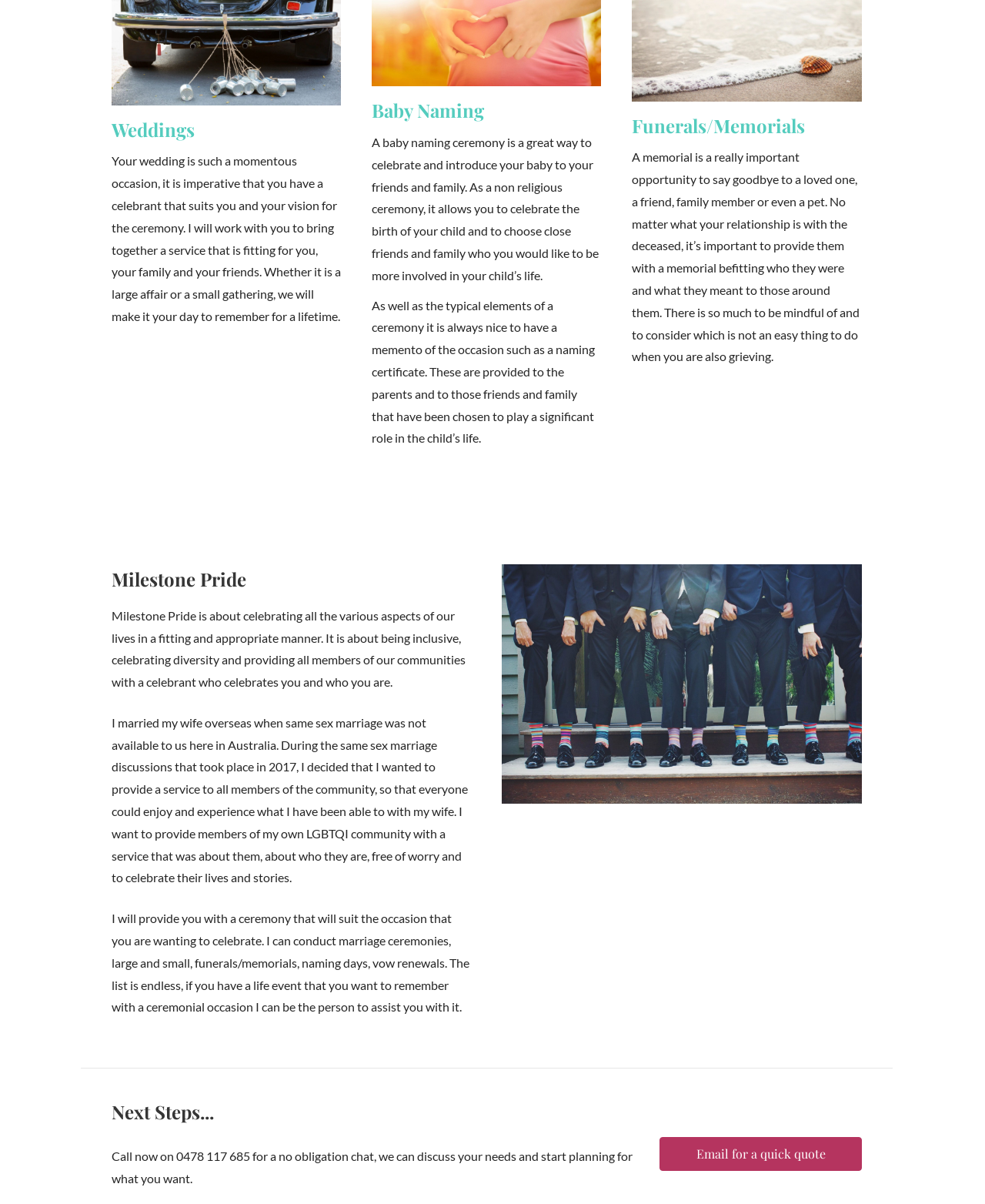Identify the bounding box of the HTML element described here: "alt="qtq80-y5itCG" title="qtq80-y5itCG"". Provide the coordinates as four float numbers between 0 and 1: [left, top, right, bottom].

[0.113, 0.077, 0.346, 0.089]